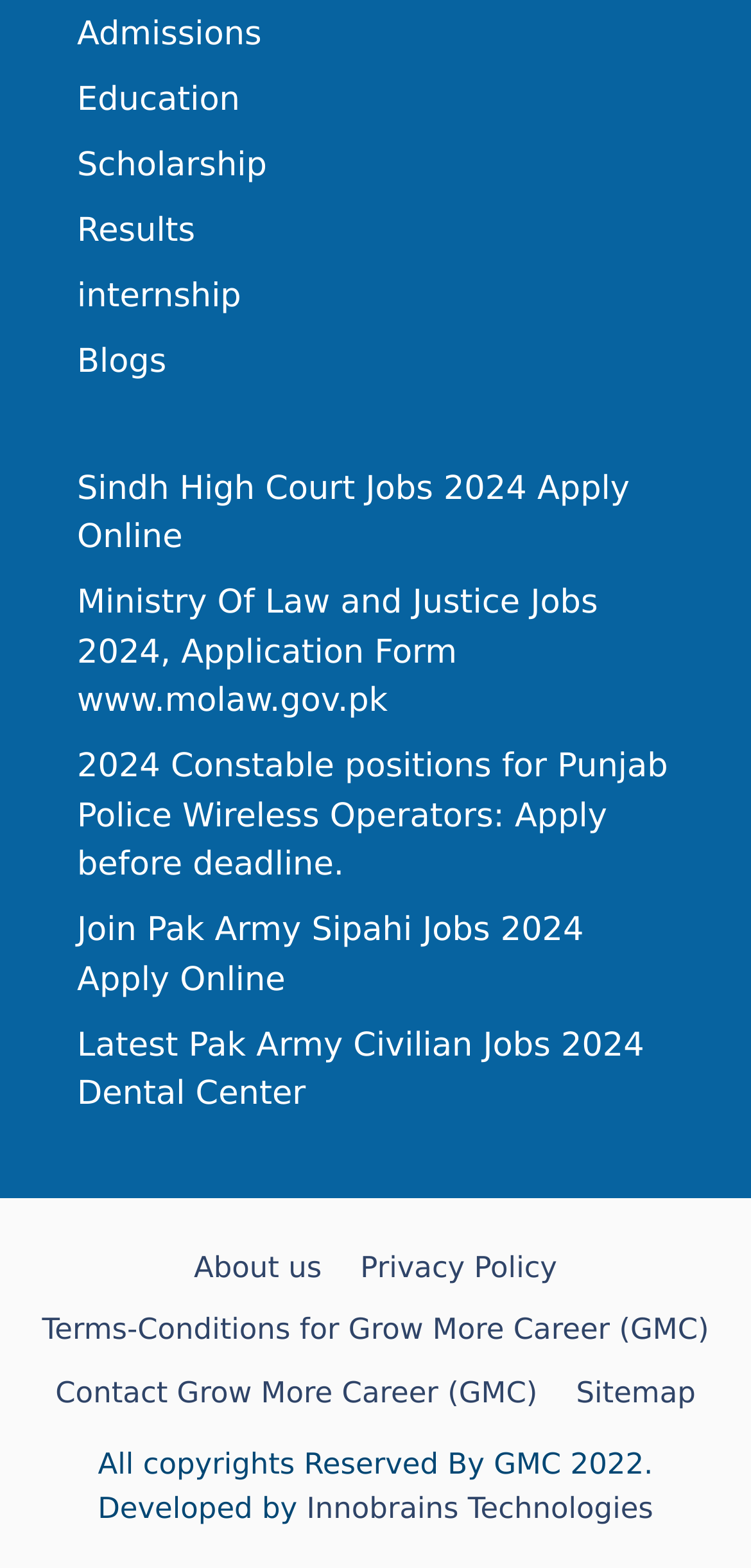Give a one-word or one-phrase response to the question:
What is the first link in the top navigation menu?

Admissions